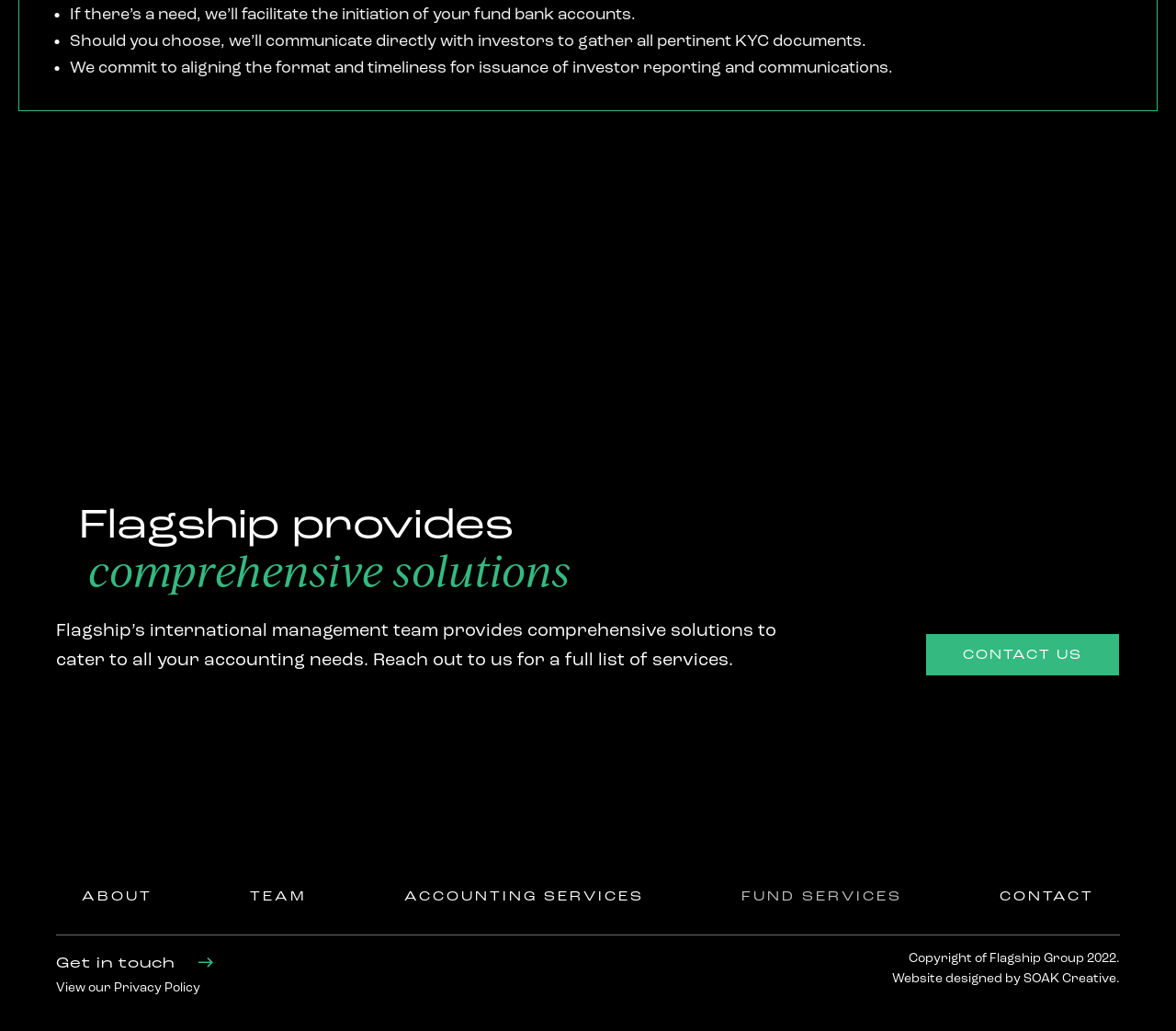Find the bounding box coordinates of the clickable element required to execute the following instruction: "Learn about FUND SERVICES". Provide the coordinates as four float numbers between 0 and 1, i.e., [left, top, right, bottom].

[0.609, 0.862, 0.789, 0.88]